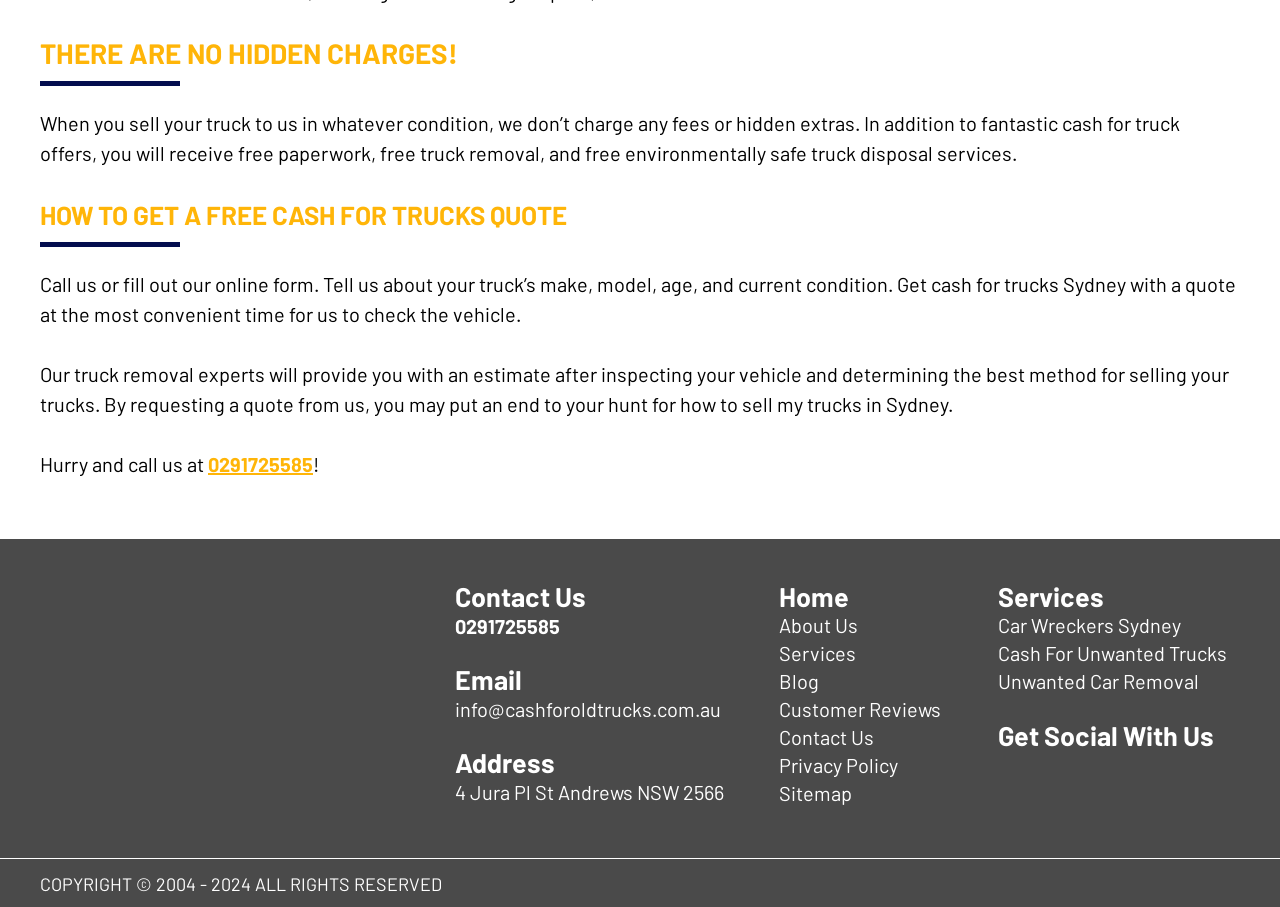What is the company's promise to customers? Using the information from the screenshot, answer with a single word or phrase.

No hidden charges